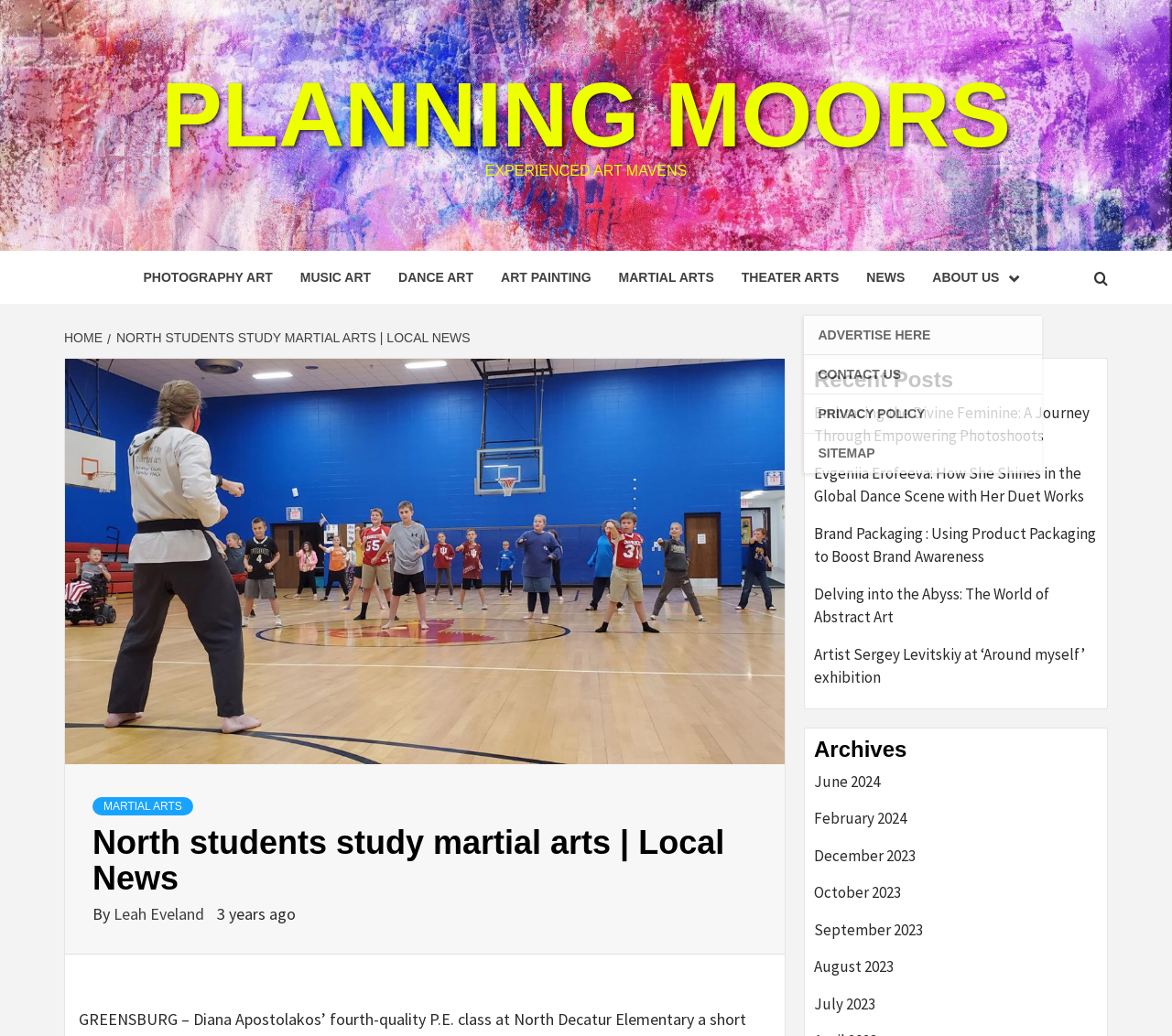Find the UI element described as: "News" and predict its bounding box coordinates. Ensure the coordinates are four float numbers between 0 and 1, [left, top, right, bottom].

[0.728, 0.242, 0.784, 0.293]